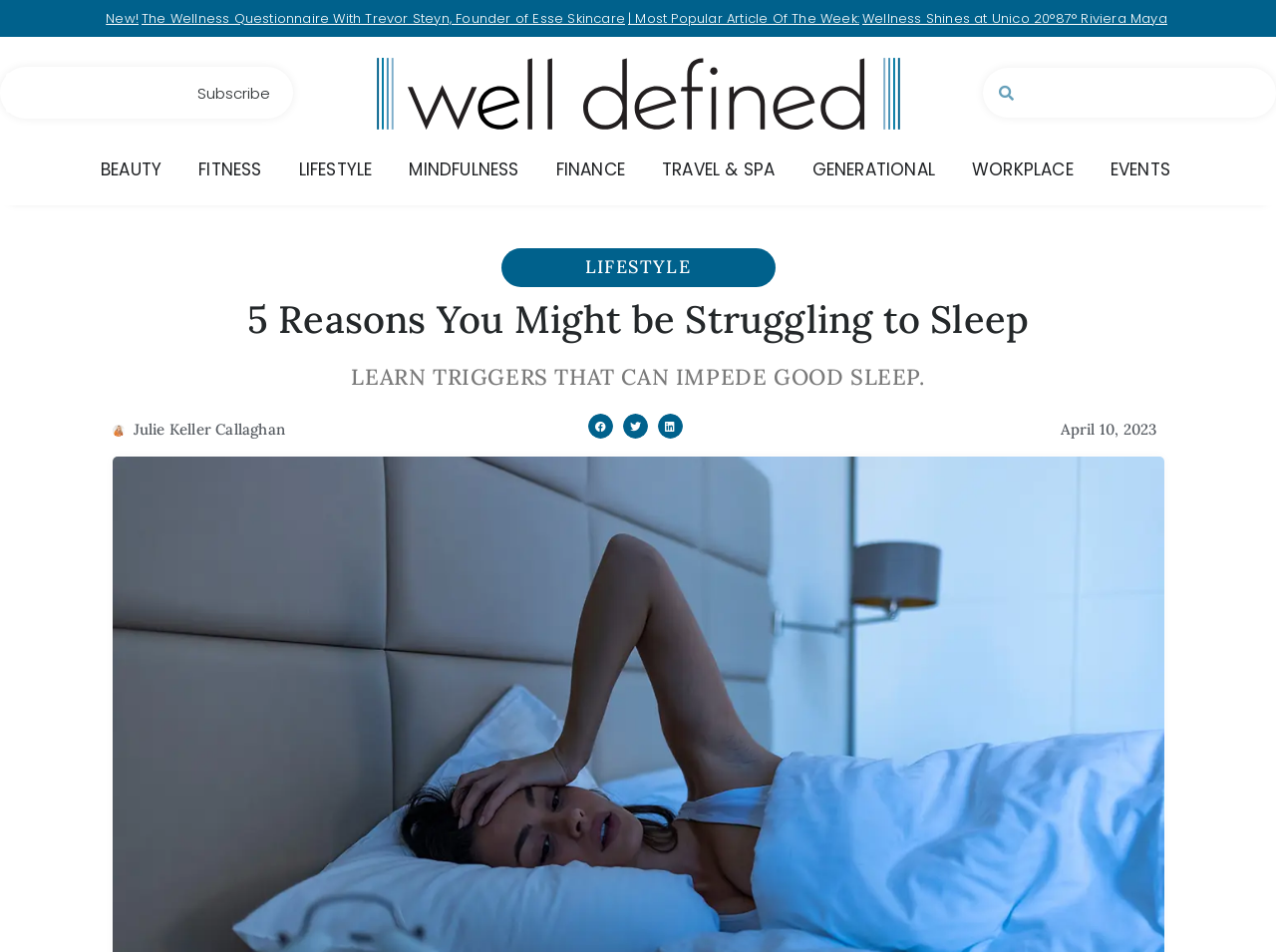Identify and extract the main heading from the webpage.

5 Reasons You Might be Struggling to Sleep